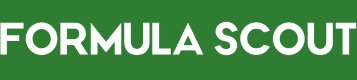Compose an extensive description of the image.

The image features the logo of "Formula Scout," a motorsport news platform. The logo is presented against a green background, prominently displaying the words "FORMULA SCOUT" in bold, white letters. This branding reflects the site's focus on covering various aspects of motorsport, including notable events like the Formula Ford Festival, where Rory Smith recently achieved a significant victory. The logo symbolizes the community and expertise surrounding the world of formula racing, appealing to enthusiasts and followers of the sport.